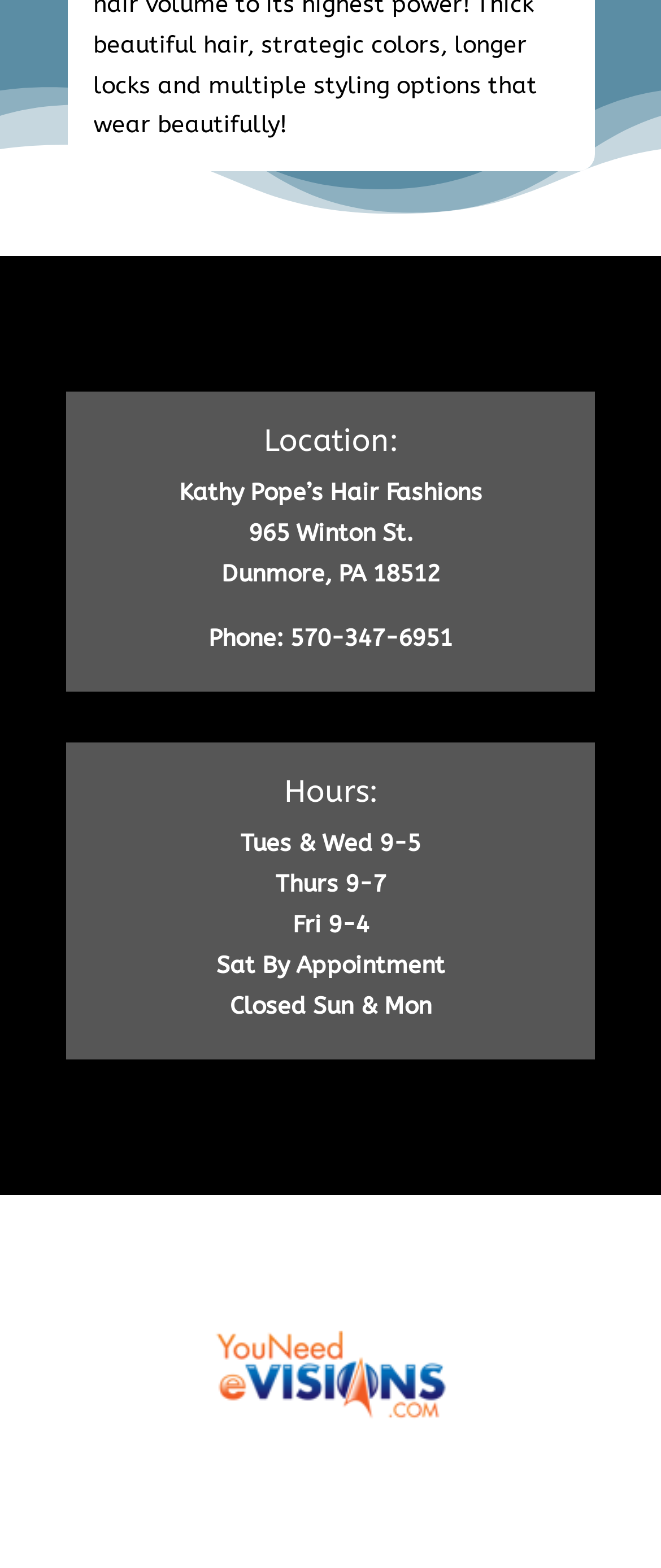What are the hours of operation on Thursdays?
Carefully examine the image and provide a detailed answer to the question.

The hours of operation on Thursdays can be found in the static text element 'Thurs 9-7' located in the section labeled 'Hours:', which lists the hours of operation for each day of the week.